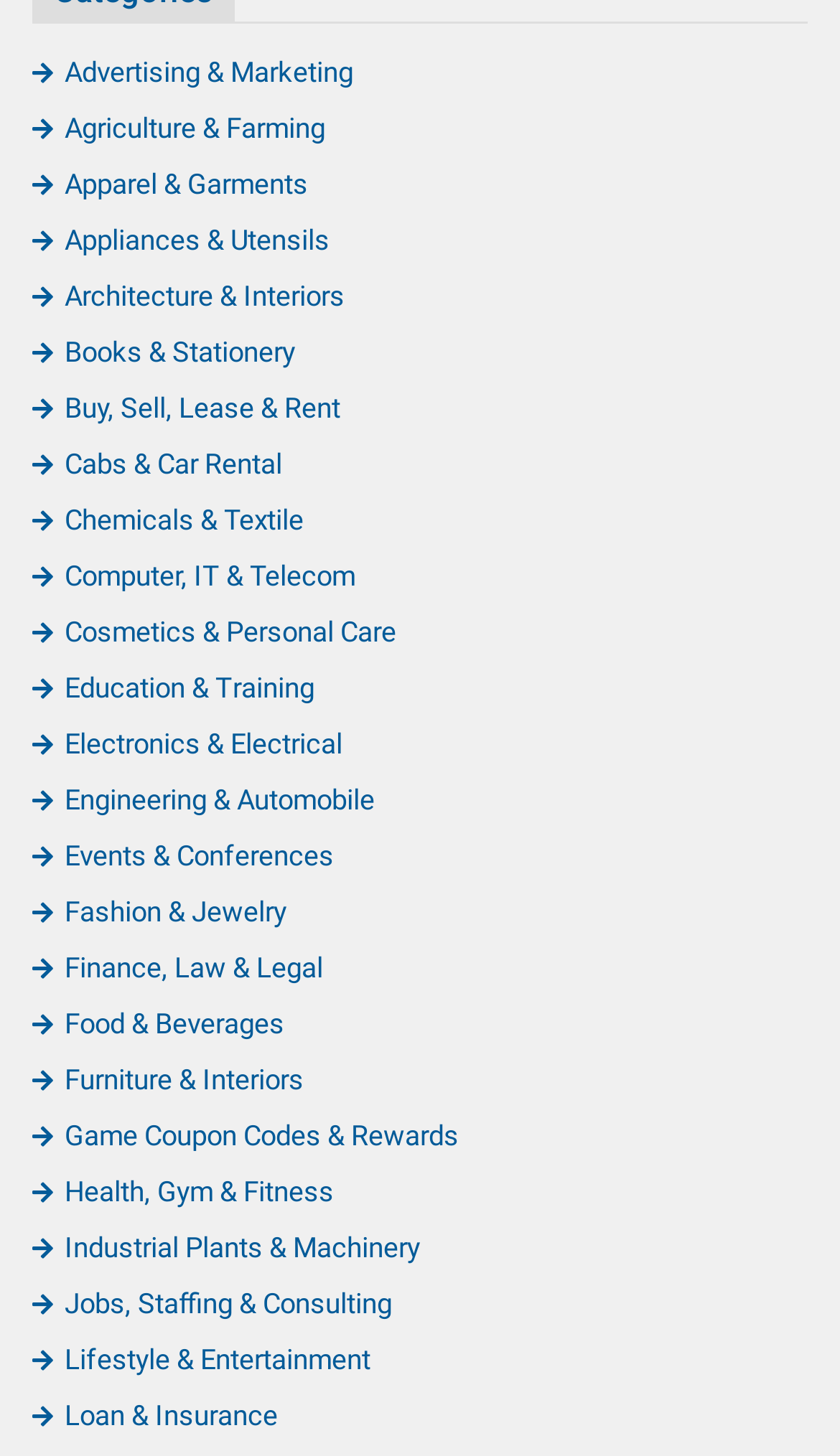Is 'Electronics & Electrical' a category that comes before 'Events & Conferences'?
Use the image to give a comprehensive and detailed response to the question.

I looked at the list of links and found that 'Electronics & Electrical' comes after 'Events & Conferences'.